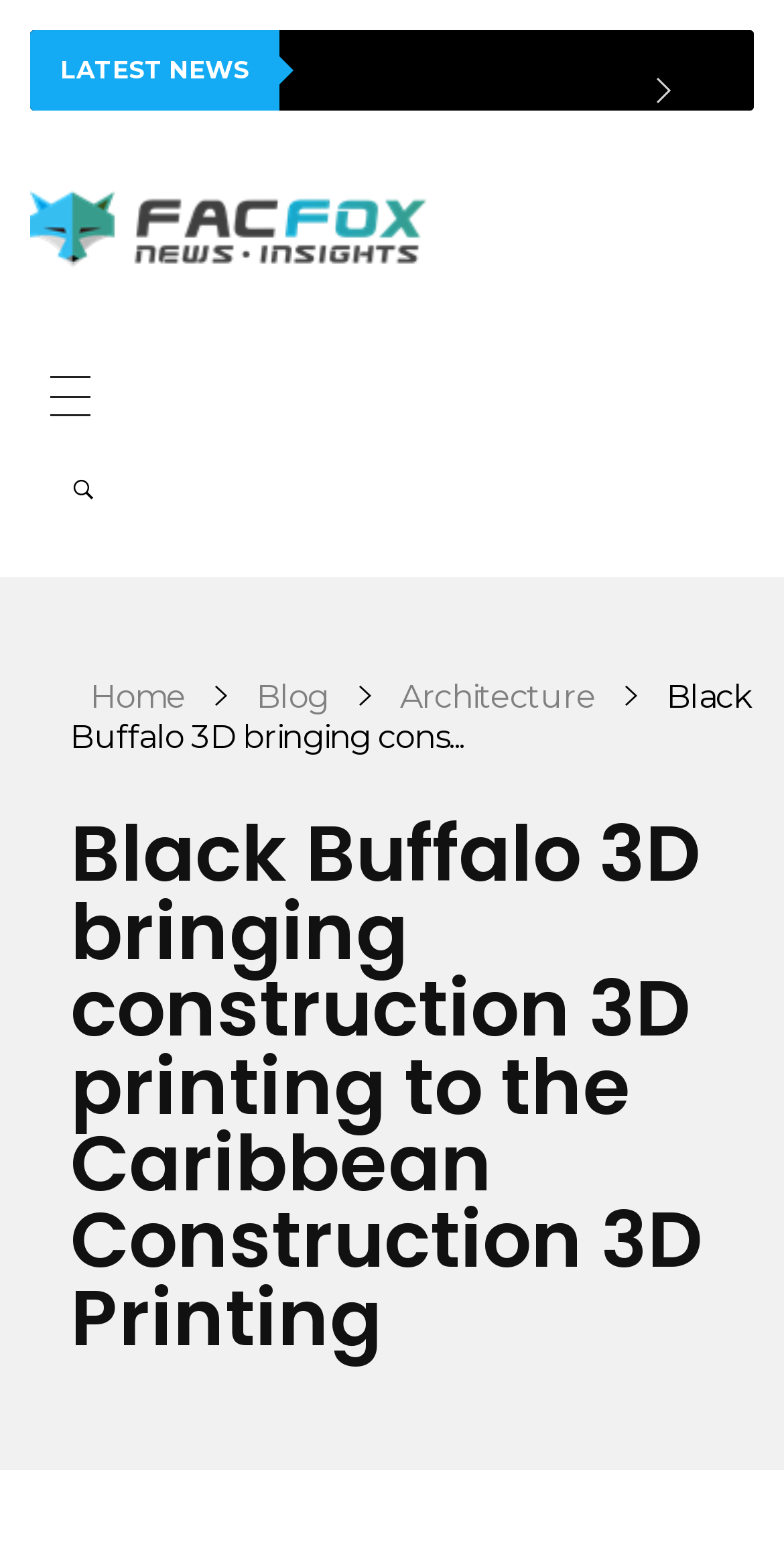Bounding box coordinates should be in the format (top-left x, top-left y, bottom-right x, bottom-right y) and all values should be floating point numbers between 0 and 1. Determine the bounding box coordinate for the UI element described as: Meet the team

None